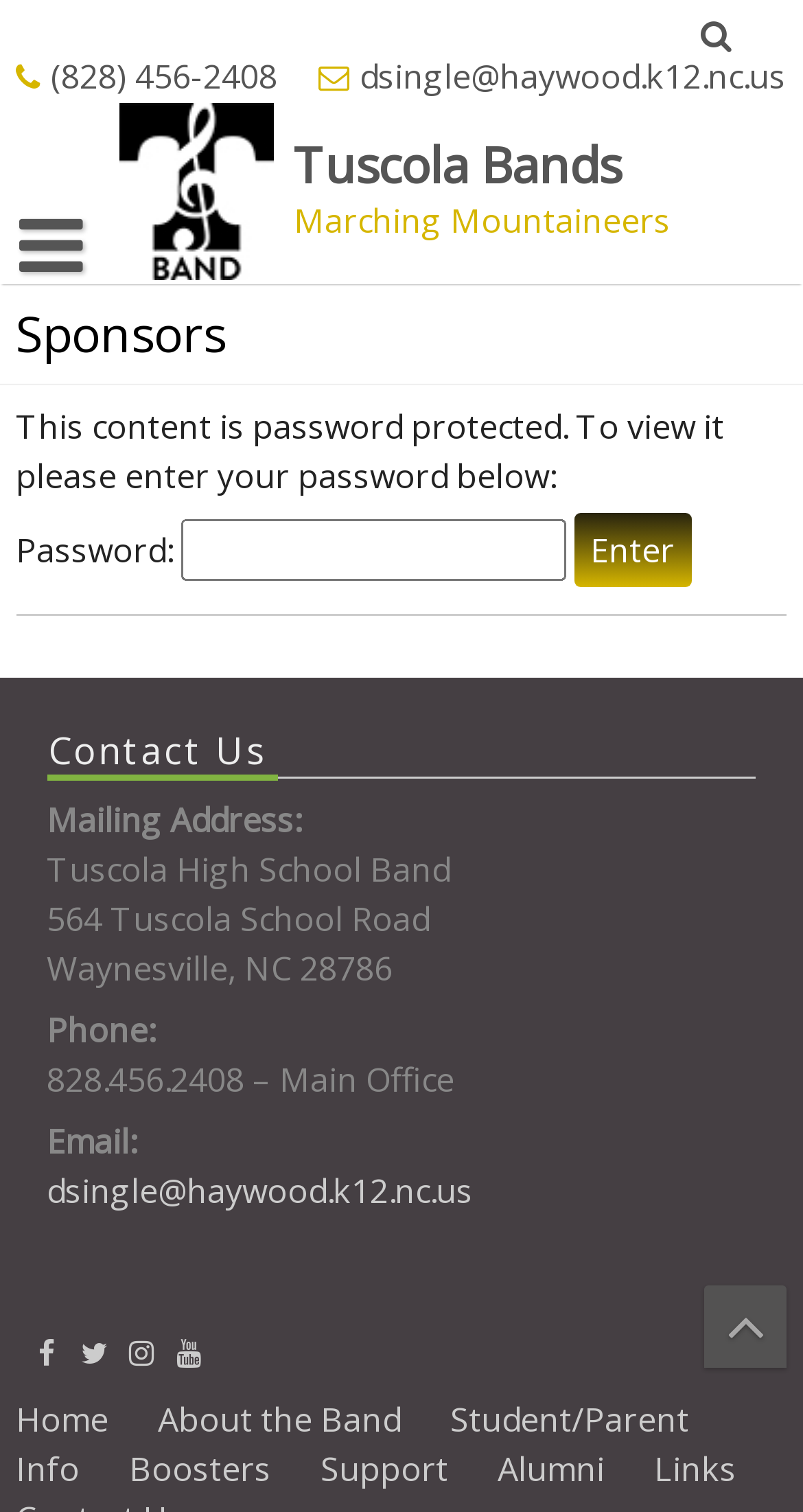What is the email address of the band director?
Using the image provided, answer with just one word or phrase.

dsingle@haywood.k12.nc.us